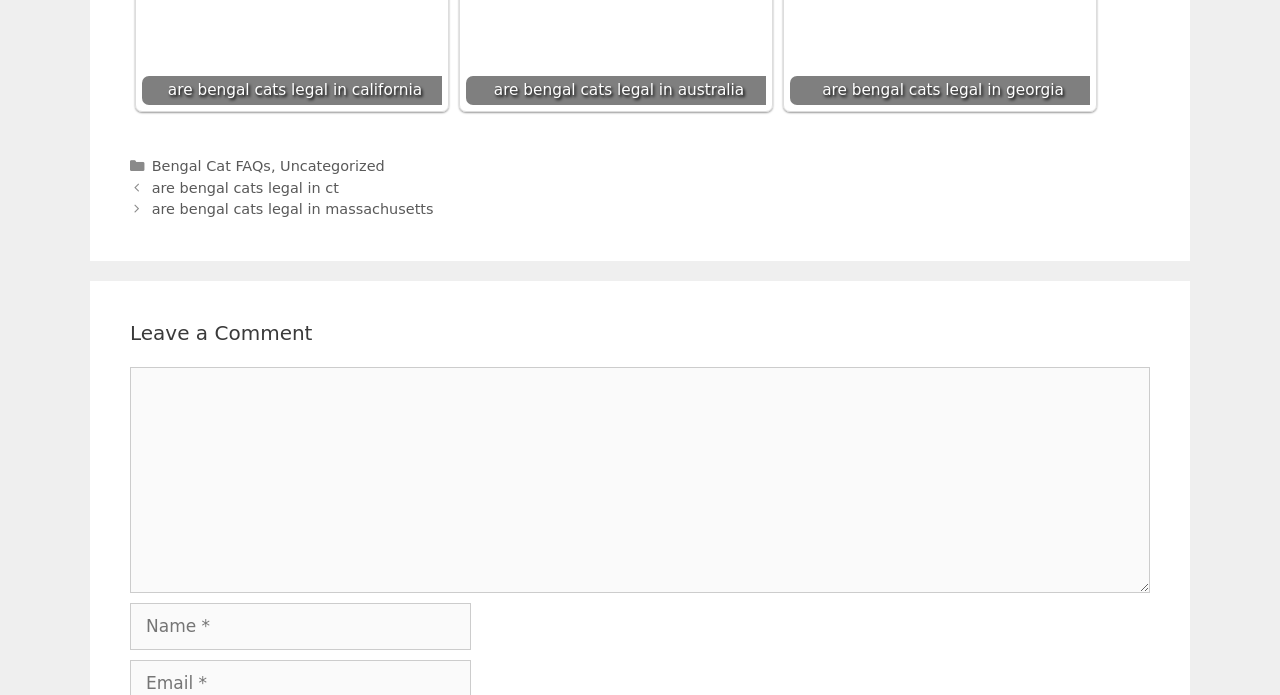Please provide a comprehensive answer to the question based on the screenshot: What is the purpose of the textbox with the label 'Name'?

I found a textbox with the label 'Name' and it is required. This suggests that the user needs to input their name, likely for commenting or posting purposes.